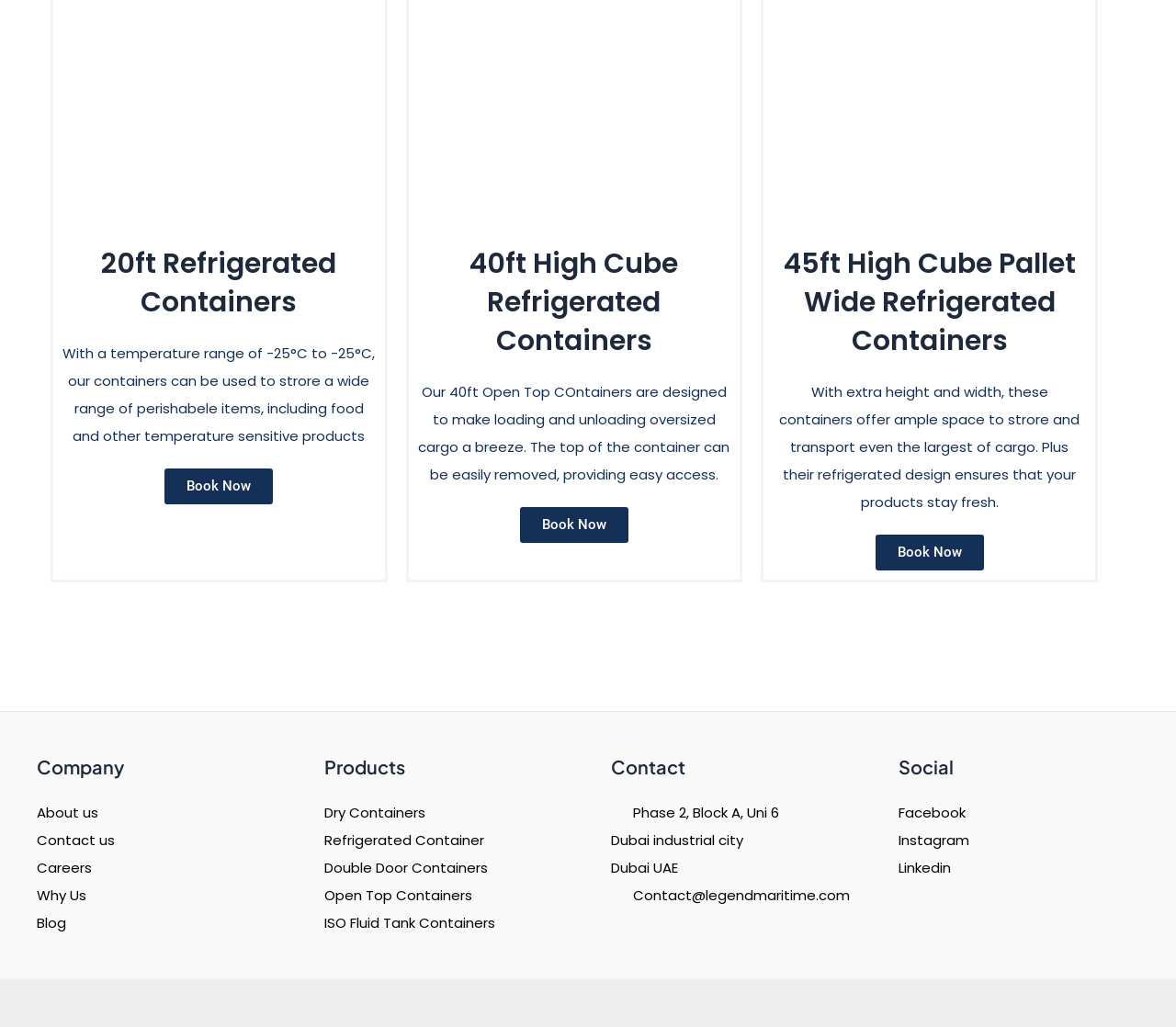Please determine the bounding box coordinates of the element to click in order to execute the following instruction: "Follow on Facebook". The coordinates should be four float numbers between 0 and 1, specified as [left, top, right, bottom].

[0.764, 0.782, 0.821, 0.801]